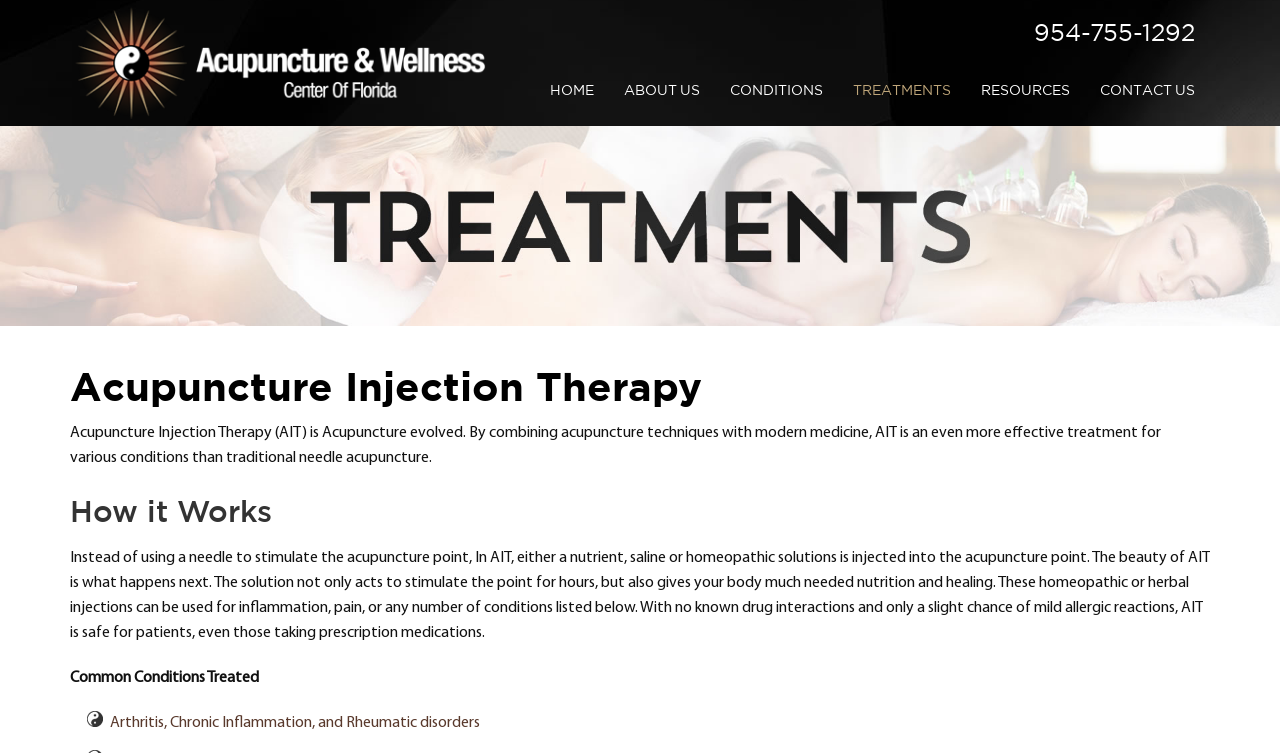What is injected into the acupuncture point in AIT?
Please provide a comprehensive answer based on the contents of the image.

I found the answer by reading the second paragraph on the webpage, which explains that 'Instead of using a needle to stimulate the acupuncture point, In AIT, either a nutrient, saline or homeopathic solutions is injected into the acupuncture point'.